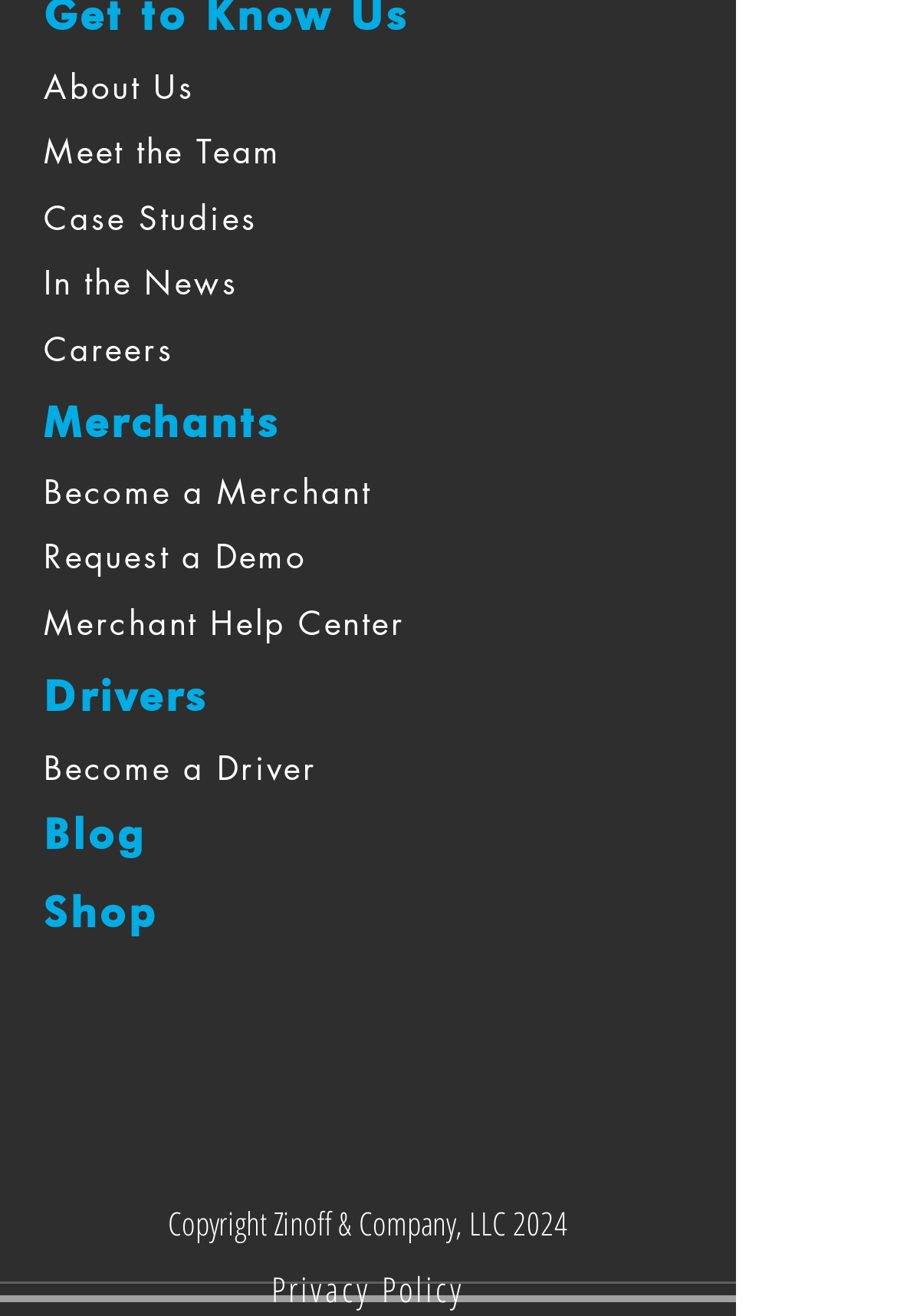Find the bounding box coordinates of the element you need to click on to perform this action: 'Follow on Instagram'. The coordinates should be represented by four float values between 0 and 1, in the format [left, top, right, bottom].

[0.044, 0.833, 0.133, 0.894]